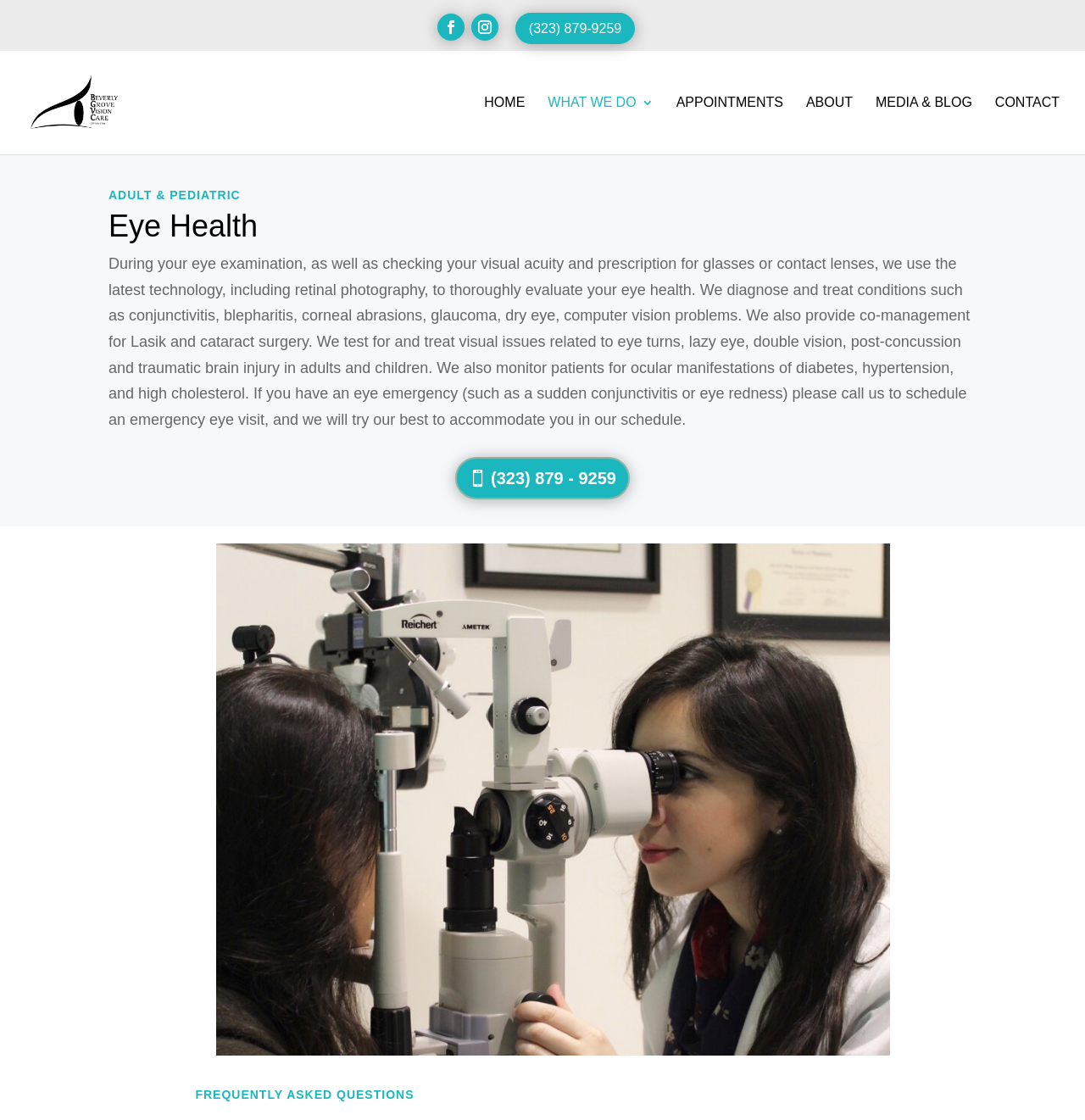What conditions do they diagnose and treat?
Using the information from the image, provide a comprehensive answer to the question.

According to the 'During your eye examination...' paragraph, they diagnose and treat conditions such as conjunctivitis, blepharitis, corneal abrasions, glaucoma, dry eye, computer vision problems, and more.